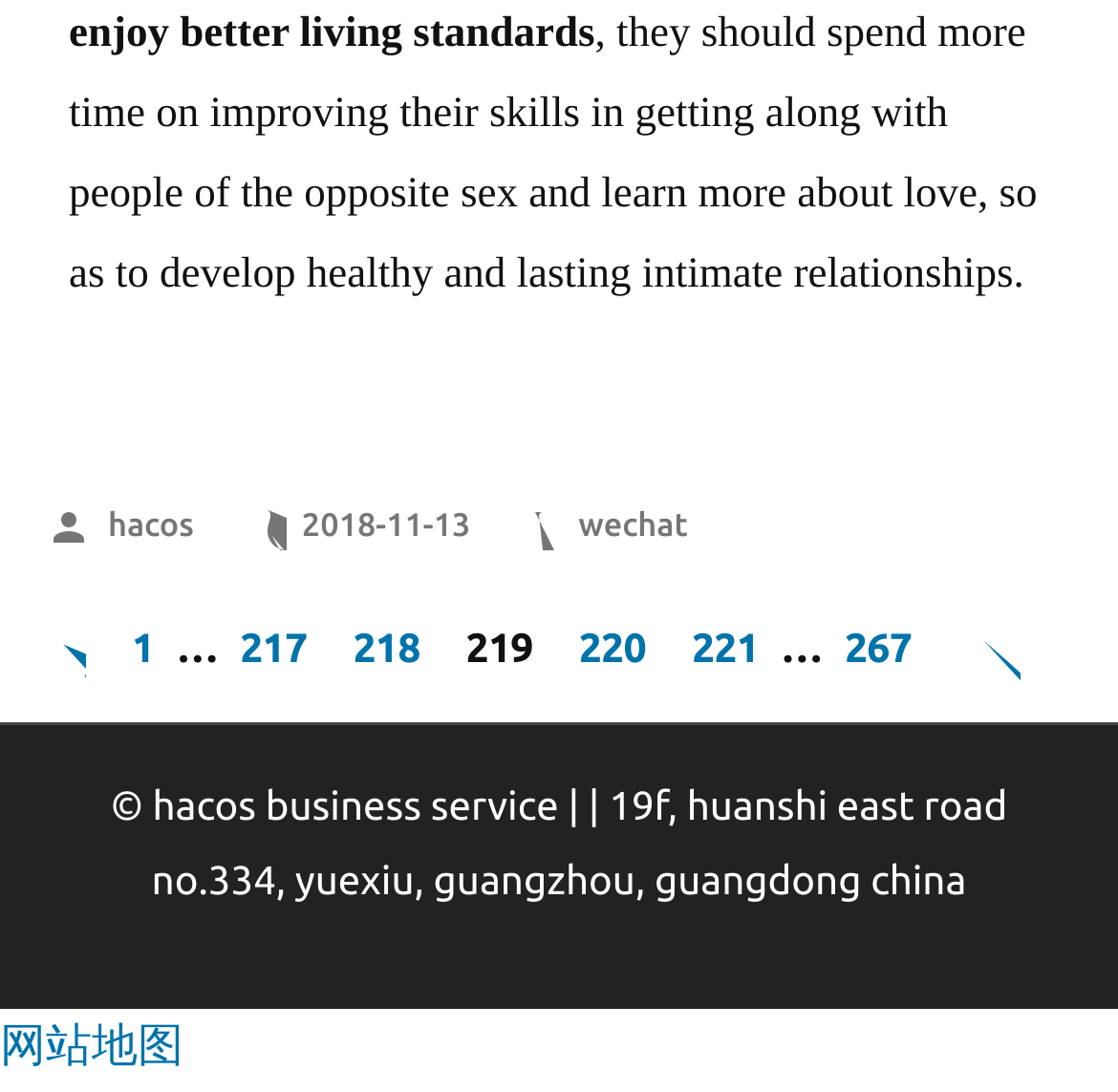Determine the bounding box coordinates of the element's region needed to click to follow the instruction: "go to previous posts". Provide these coordinates as four float numbers between 0 and 1, formatted as [left, top, right, bottom].

[0.021, 0.552, 0.097, 0.663]